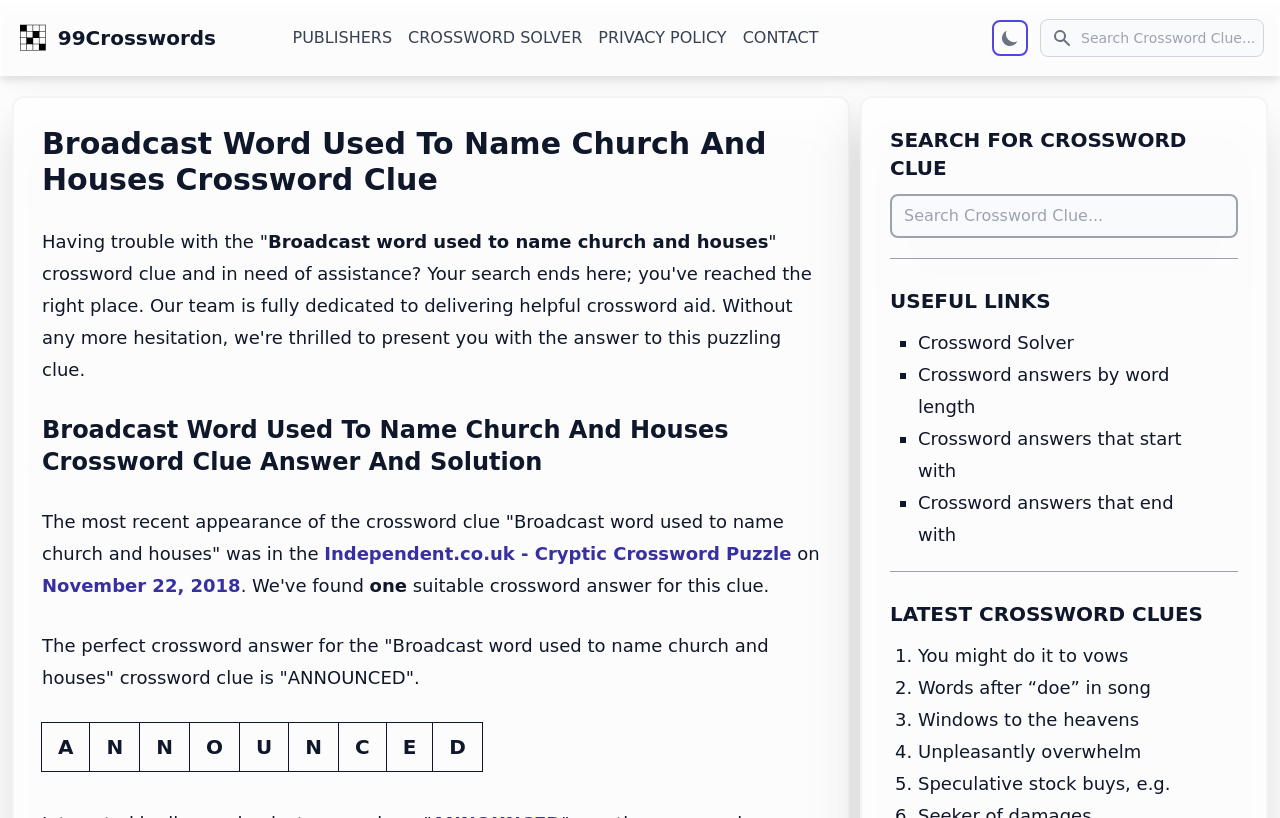Please look at the image and answer the question with a detailed explanation: What is the name of the website?

The name of the website can be found in the top-left corner of the webpage, where it says '99Crosswords' in a link format.